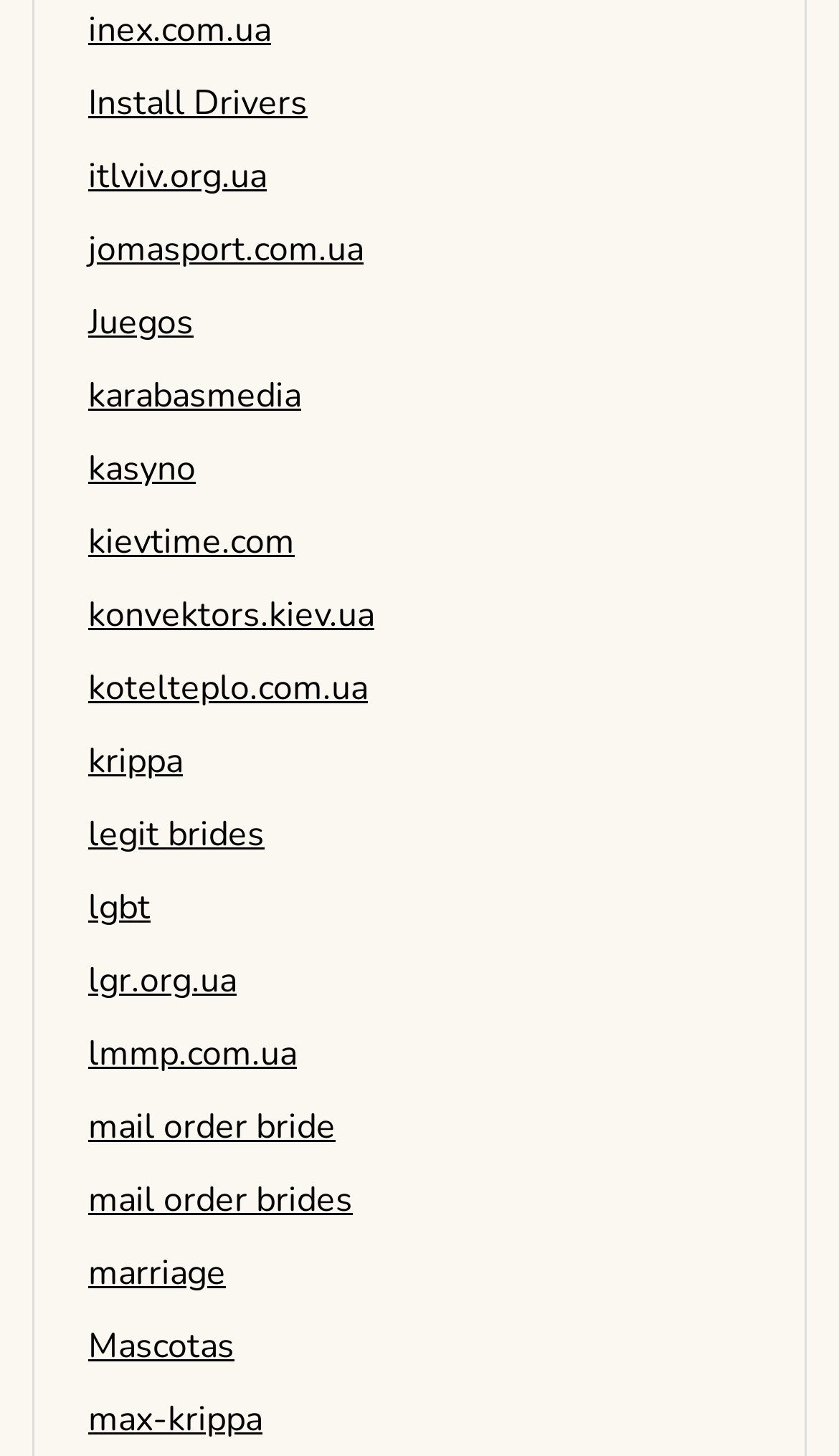Please answer the following question using a single word or phrase: How many links are on the webpage?

567